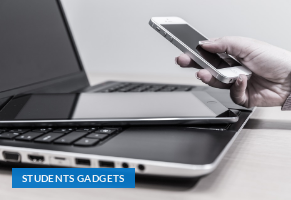Explain the image with as much detail as possible.

The image showcases a sleek, modern workspace featuring a laptop and a tablet, with a pair of hands holding a smartphone poised above them. This setup highlights the essential gadgets for students, emphasizing the blend of technology that supports learning and productivity. The vibrant blue label at the bottom left reads "STUDENTS GADGETS," underscoring the focus on practical tools that enhance academic performance. The monochromatic color scheme of the devices contrasts with the bright label, creating an eye-catching focal point that suggests efficiency and innovation in the realm of educational technology.